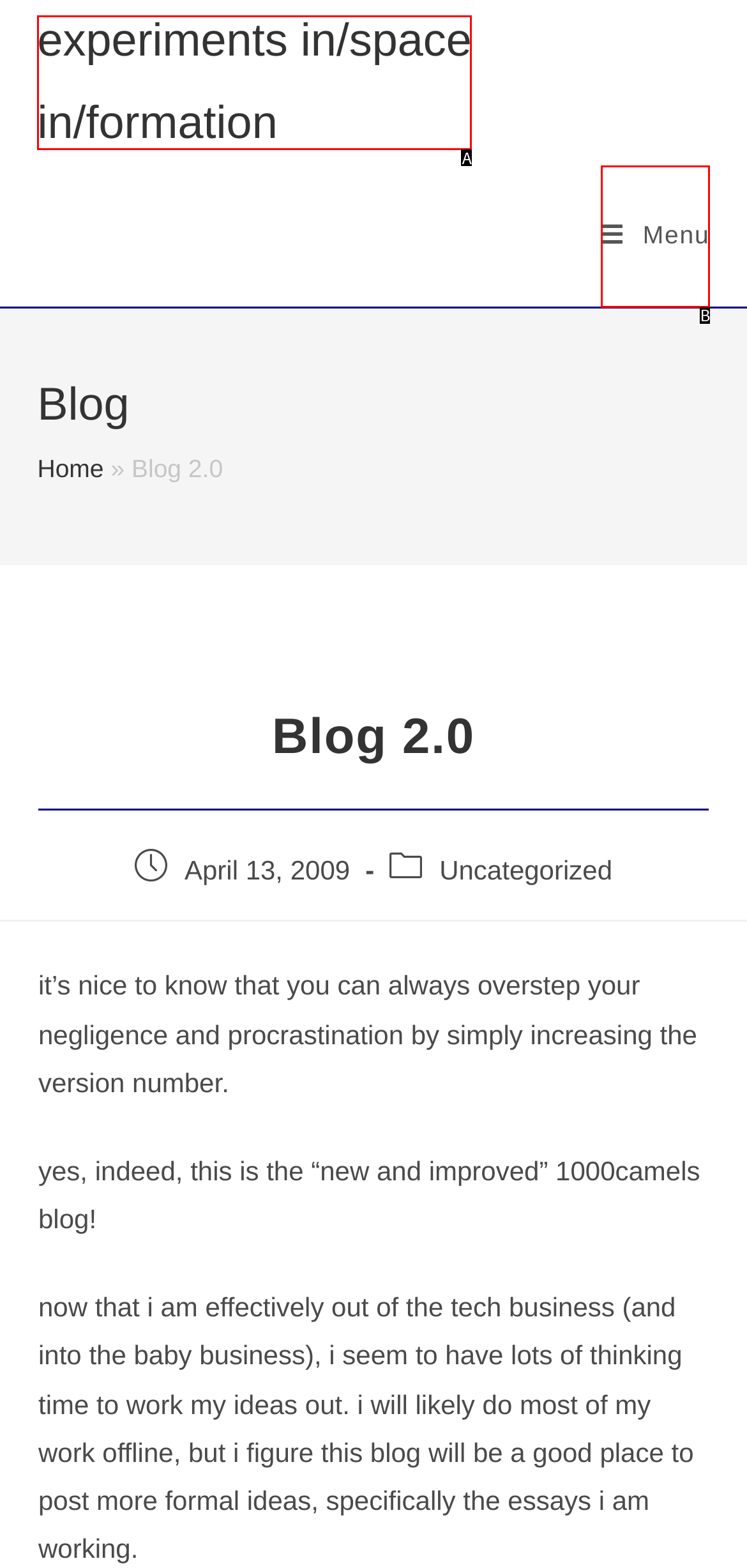Based on the description: experiments in/space in/formation, find the HTML element that matches it. Provide your answer as the letter of the chosen option.

A